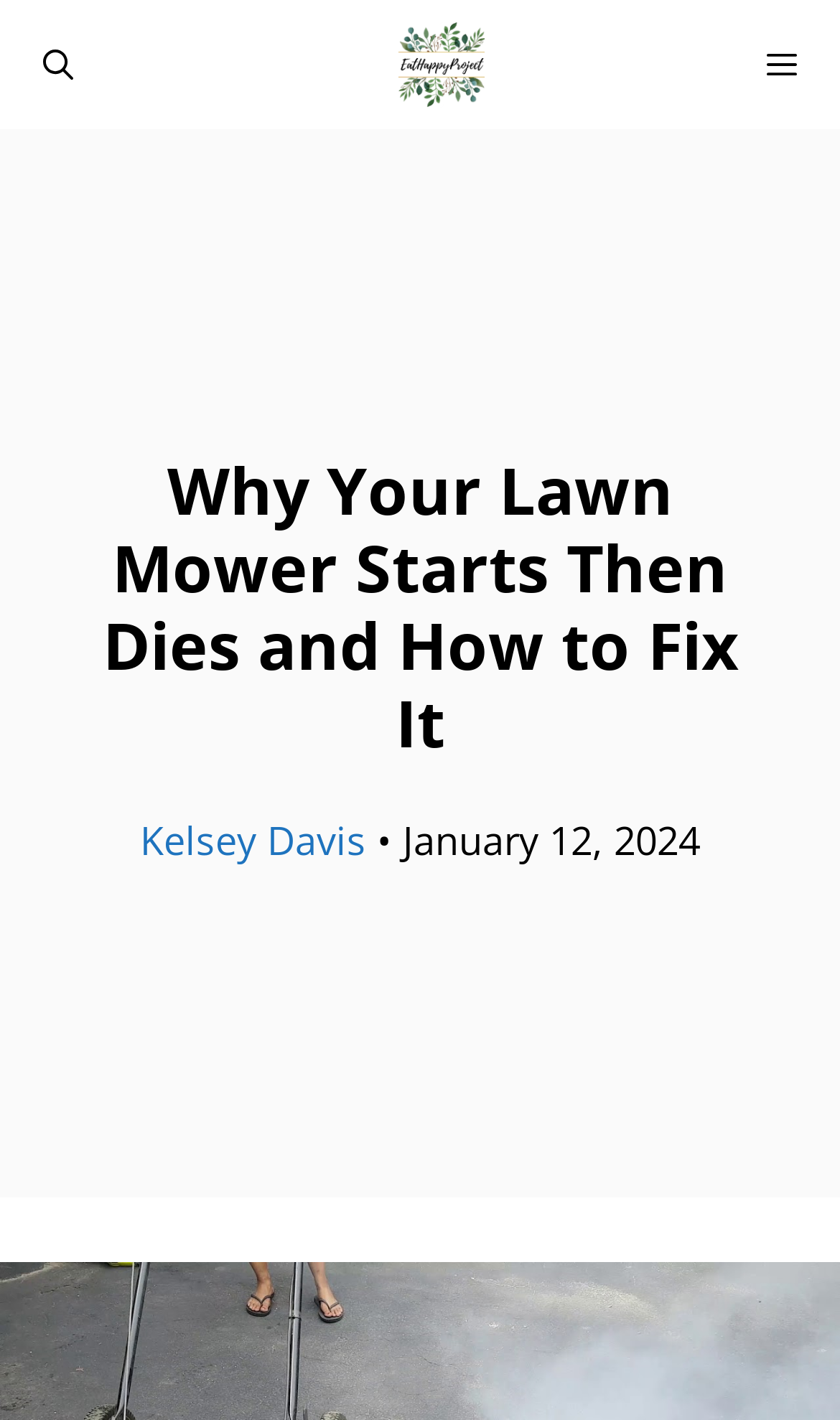What is the purpose of the button at the top right?
Respond with a short answer, either a single word or a phrase, based on the image.

To open the mobile menu